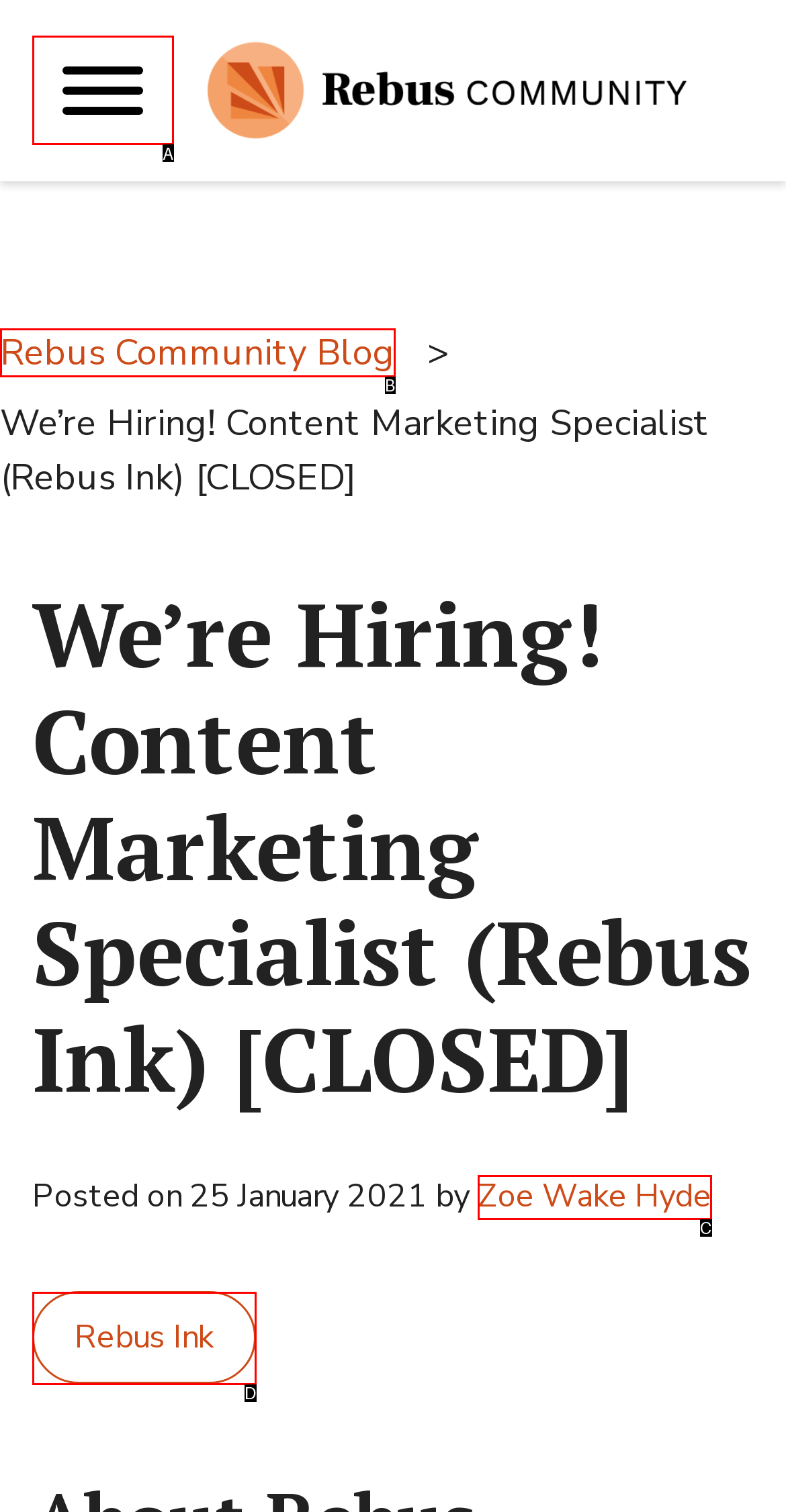Find the option that aligns with: Rebus Community Blog
Provide the letter of the corresponding option.

B